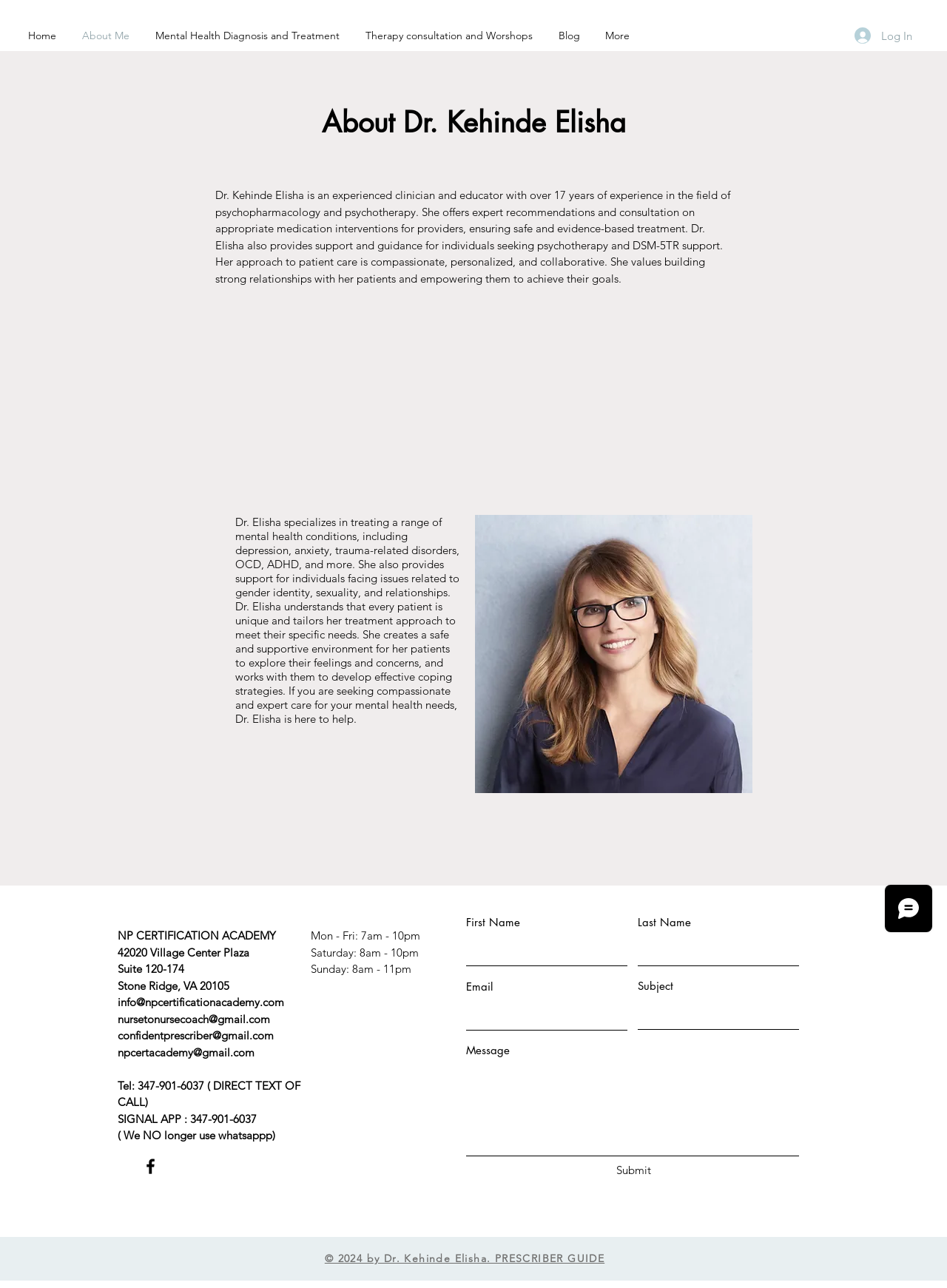Determine and generate the text content of the webpage's headline.

About Dr. Kehinde Elisha